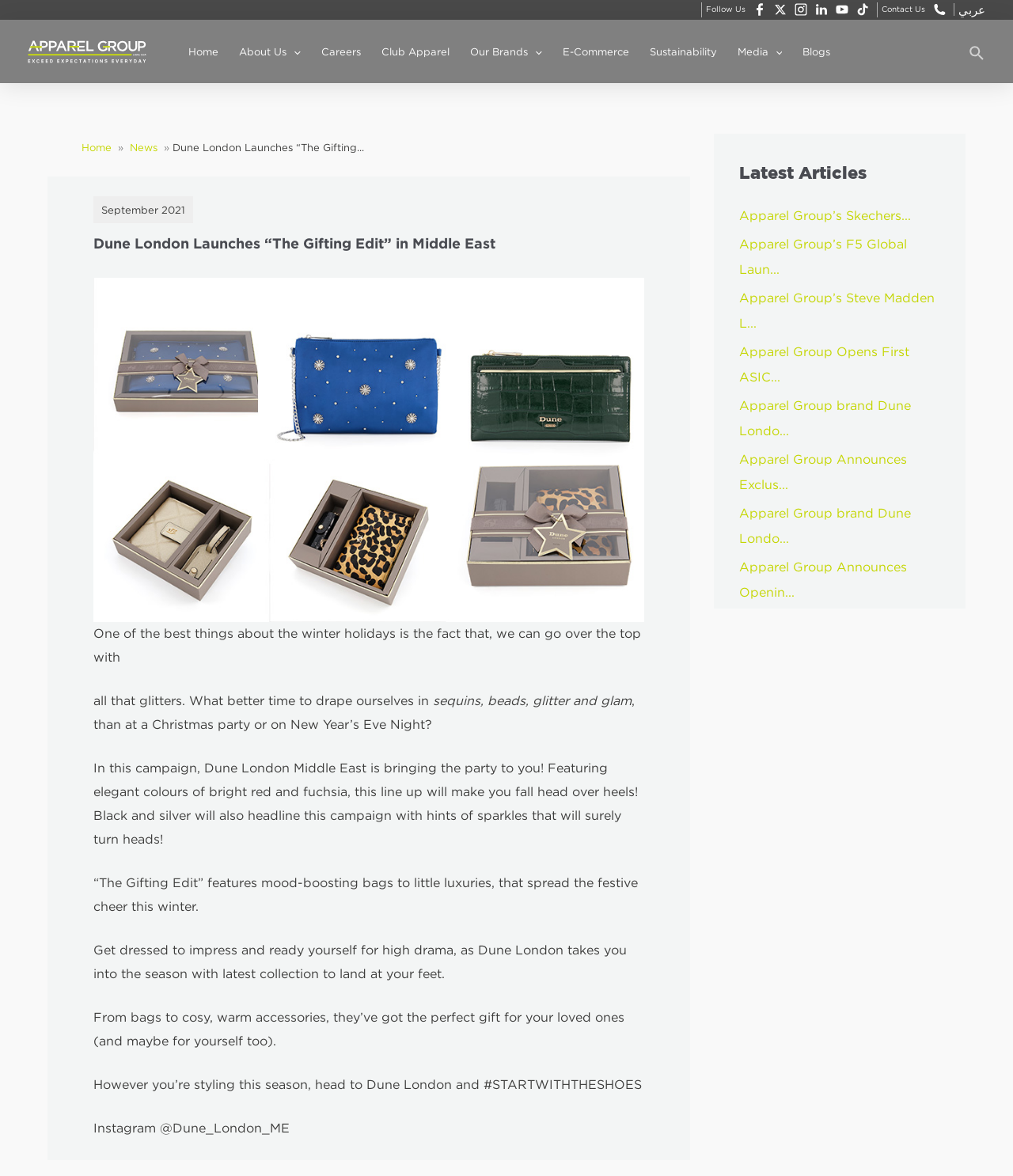Find the bounding box coordinates for the area that should be clicked to accomplish the instruction: "Search for something".

[0.957, 0.036, 0.973, 0.052]